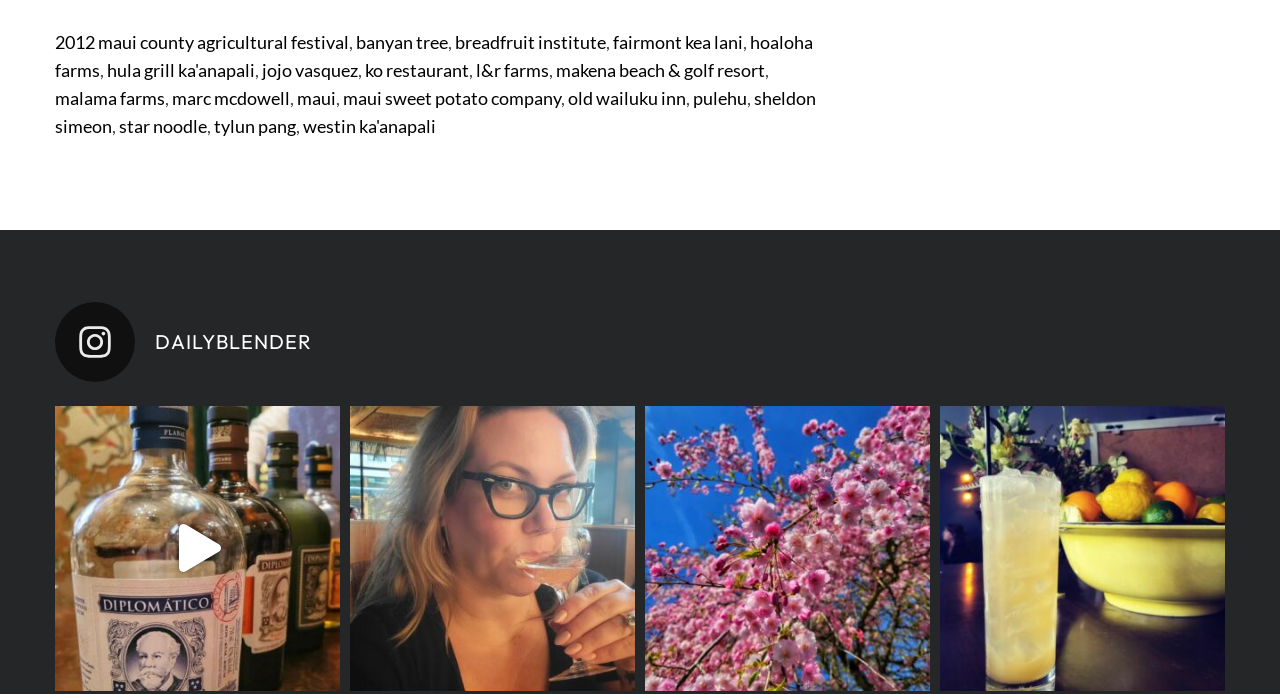How many links are on the top row?
Refer to the image and provide a detailed answer to the question.

I counted the number of link elements on the top row by examining their y1 and y2 coordinates, which indicate their vertical position. The links on the top row have y1 and y2 coordinates between 0.044 and 0.076, and there are 5 links in this range.